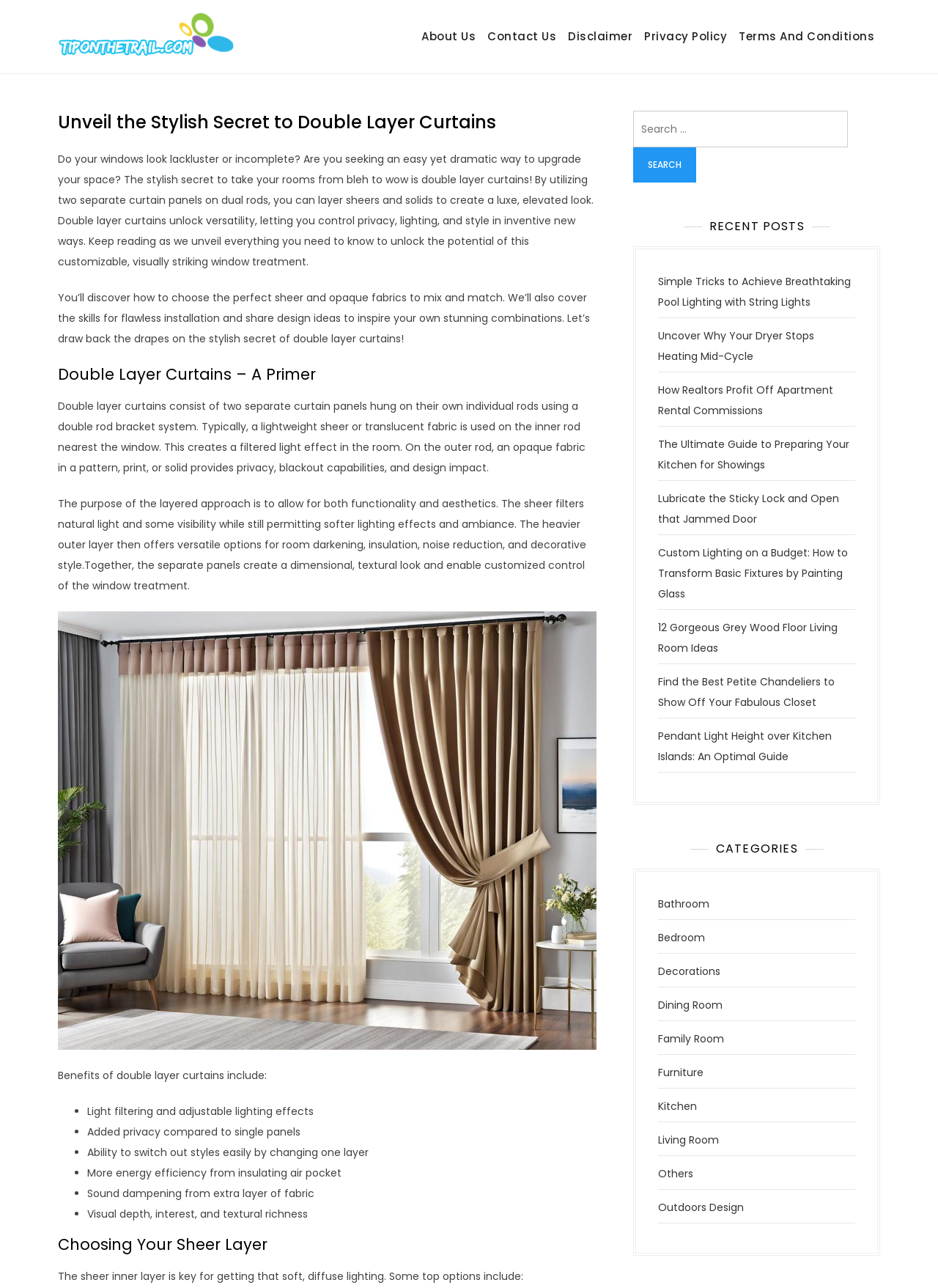Identify the bounding box coordinates of the clickable section necessary to follow the following instruction: "Read about double layer curtains". The coordinates should be presented as four float numbers from 0 to 1, i.e., [left, top, right, bottom].

[0.062, 0.118, 0.633, 0.209]